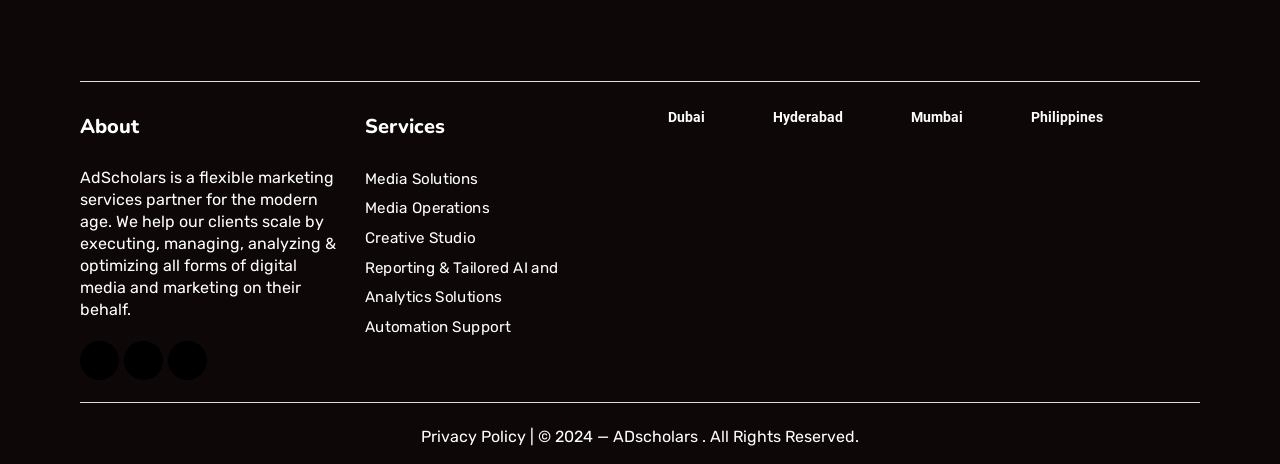Locate the bounding box coordinates for the element described below: "Sign Up". The coordinates must be four float values between 0 and 1, formatted as [left, top, right, bottom].

None